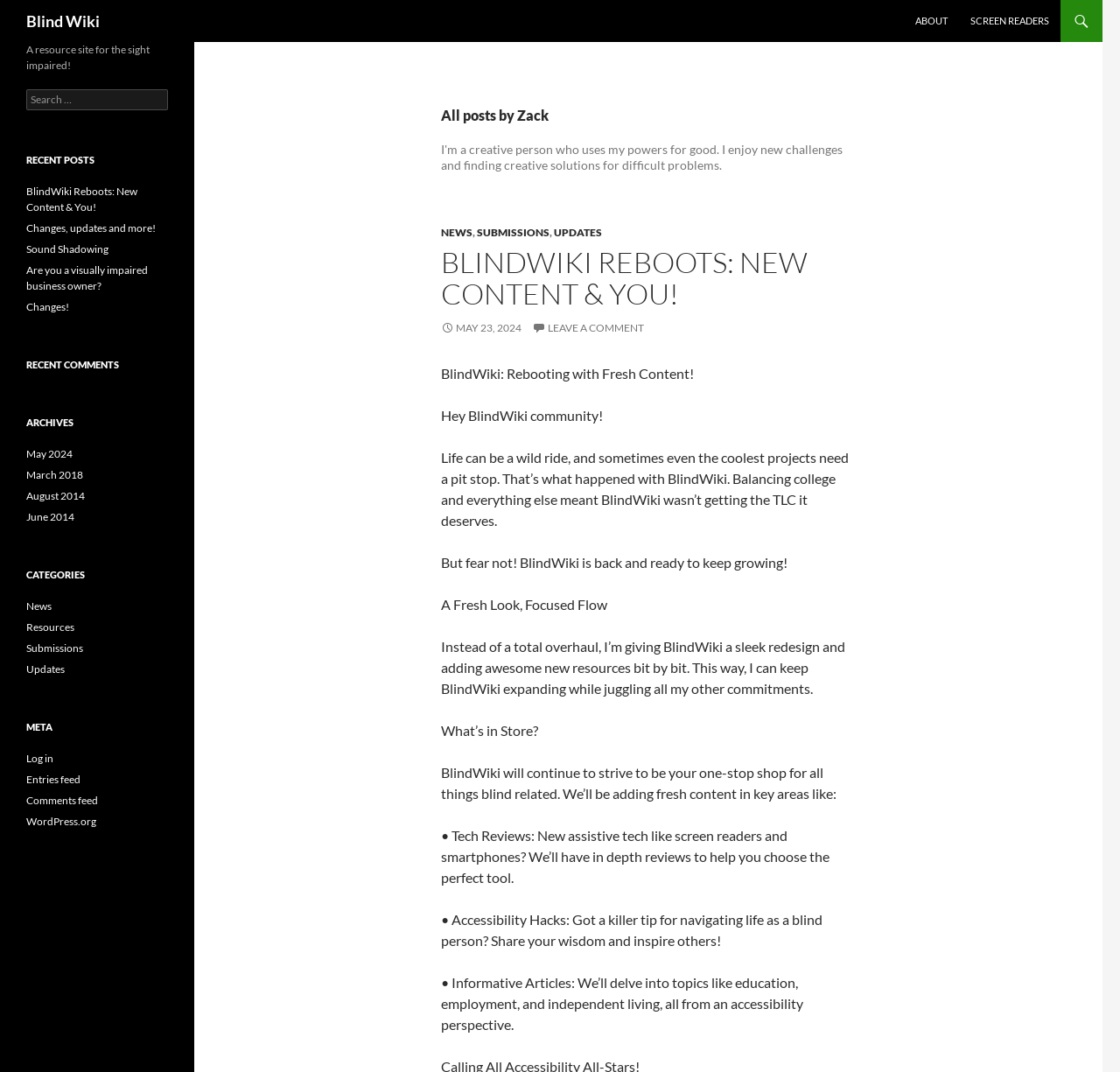What are the categories of posts on the website?
Please answer the question with as much detail as possible using the screenshot.

The categories of posts on the website can be determined by looking at the navigation element 'Categories' and its child link elements, which are 'News', 'Resources', 'Submissions', and 'Updates'.